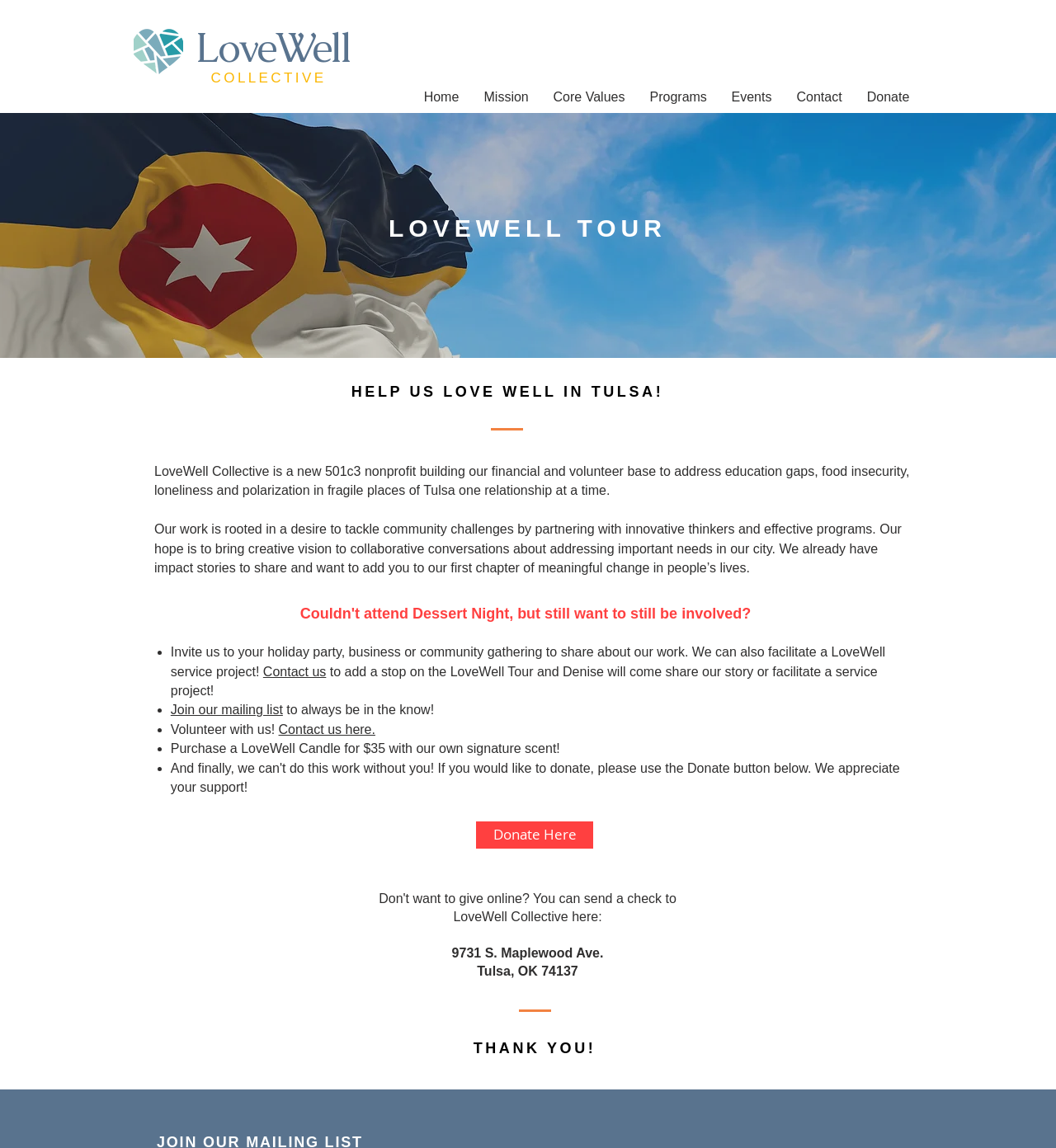Provide a short answer using a single word or phrase for the following question: 
How can one support the organization?

Donate, volunteer, or purchase a candle